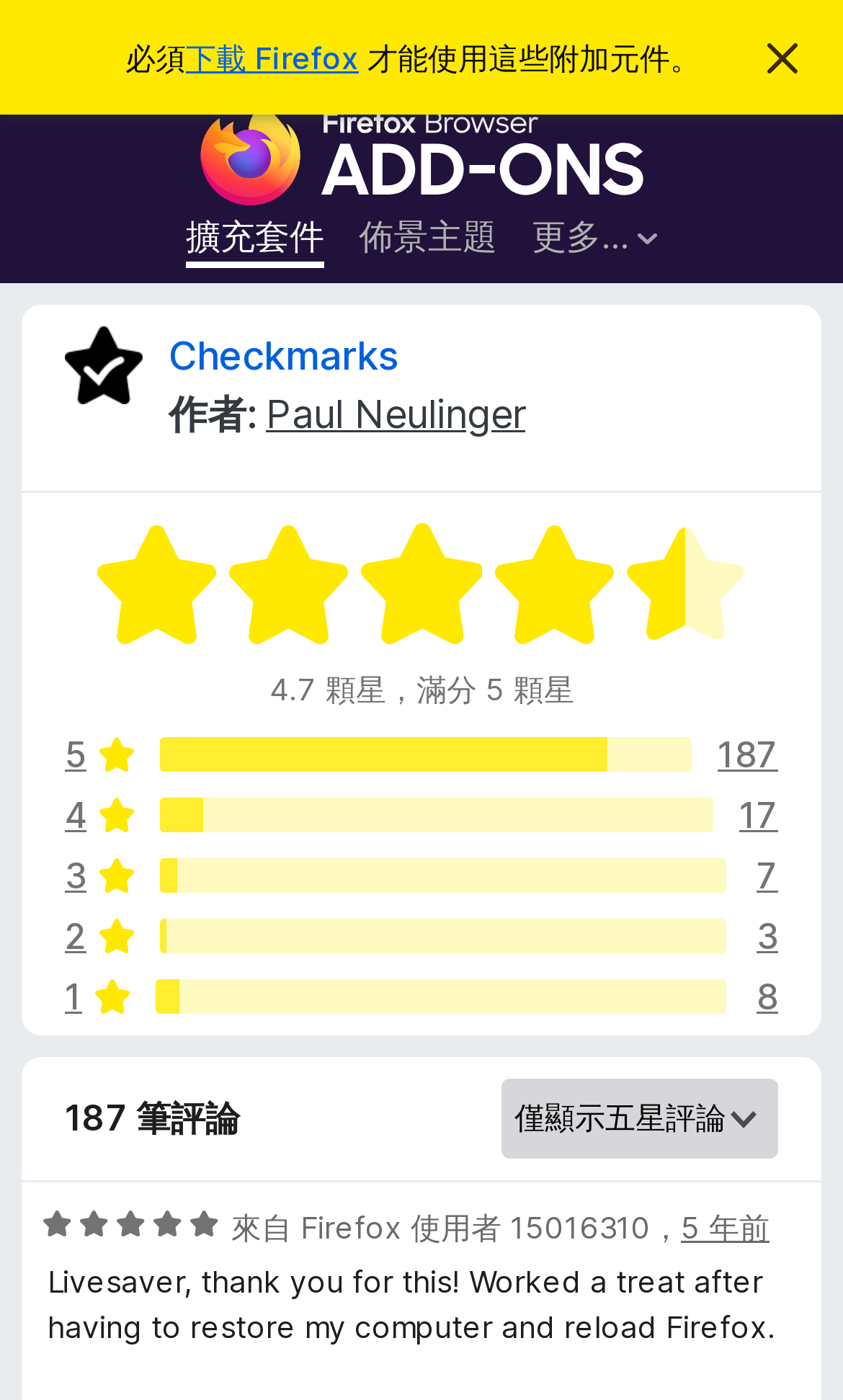Provide the bounding box coordinates for the UI element described in this sentence: "name="q" placeholder="尋找附加元件"". The coordinates should be four float values between 0 and 1, i.e., [left, top, right, bottom].

[0.031, 0.015, 0.882, 0.057]